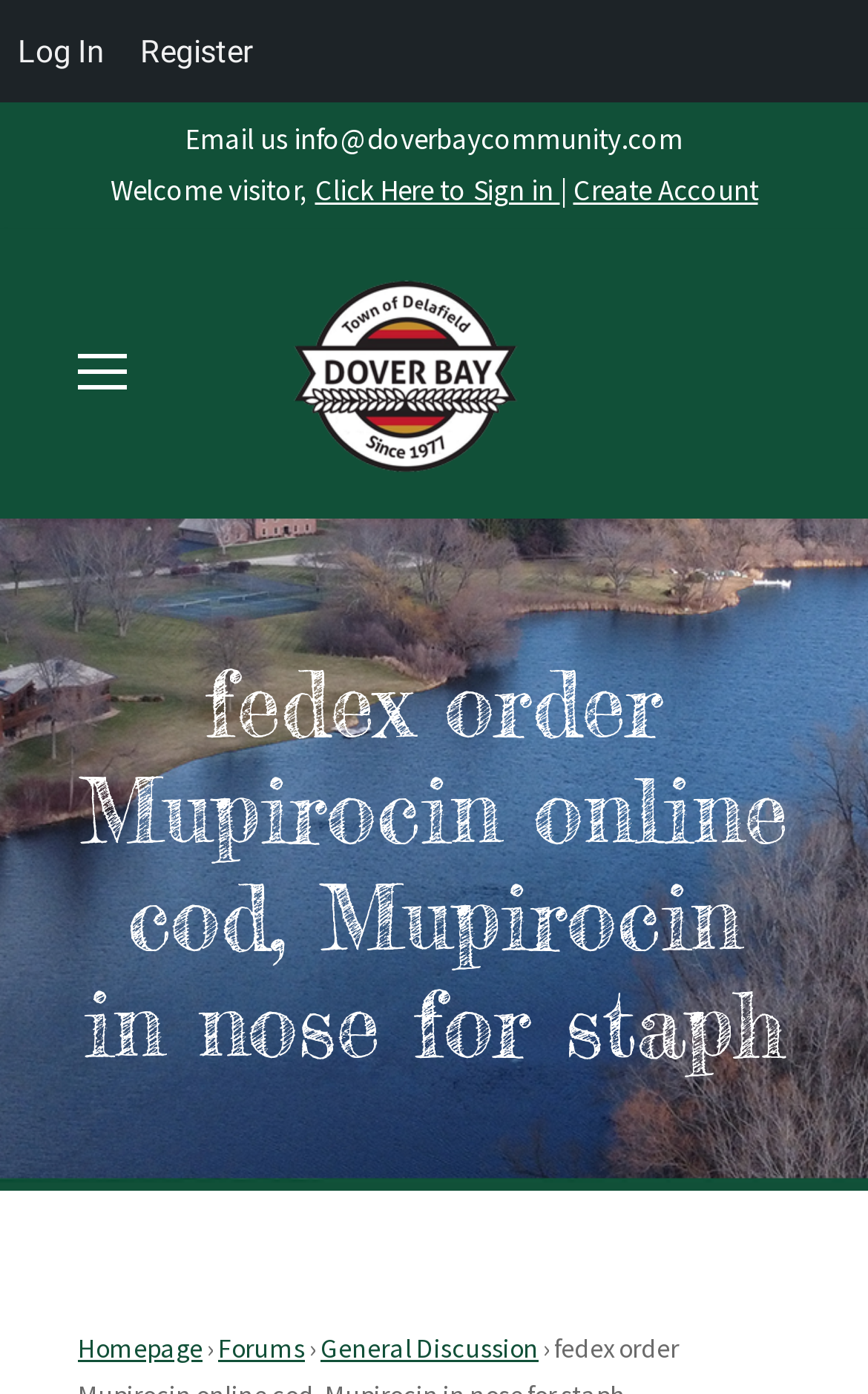What is the main topic of the webpage?
By examining the image, provide a one-word or phrase answer.

Mupirocin